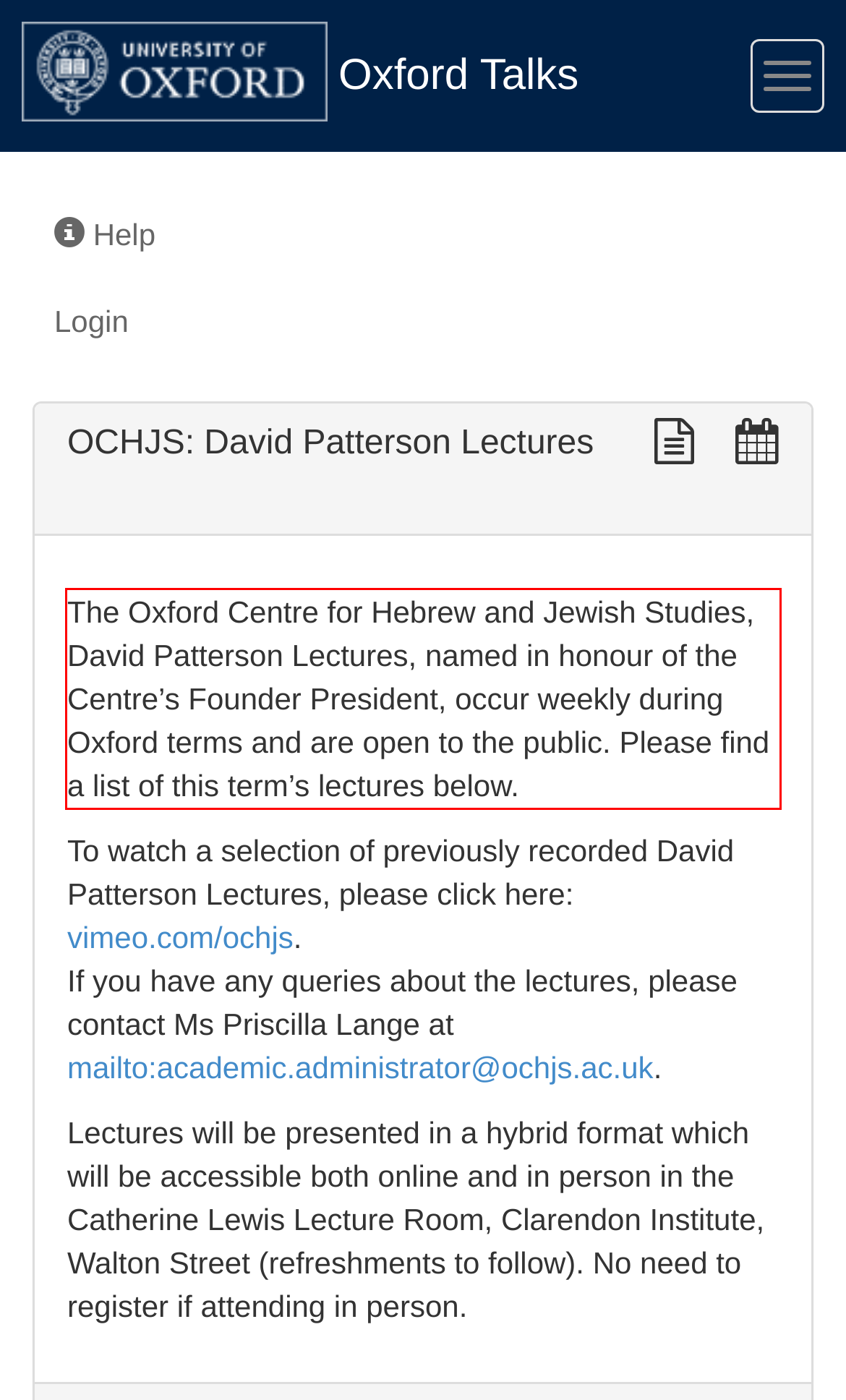You have a screenshot with a red rectangle around a UI element. Recognize and extract the text within this red bounding box using OCR.

The Oxford Centre for Hebrew and Jewish Studies, David Patterson Lectures, named in honour of the Centre’s Founder President, occur weekly during Oxford terms and are open to the public. Please find a list of this term’s lectures below.